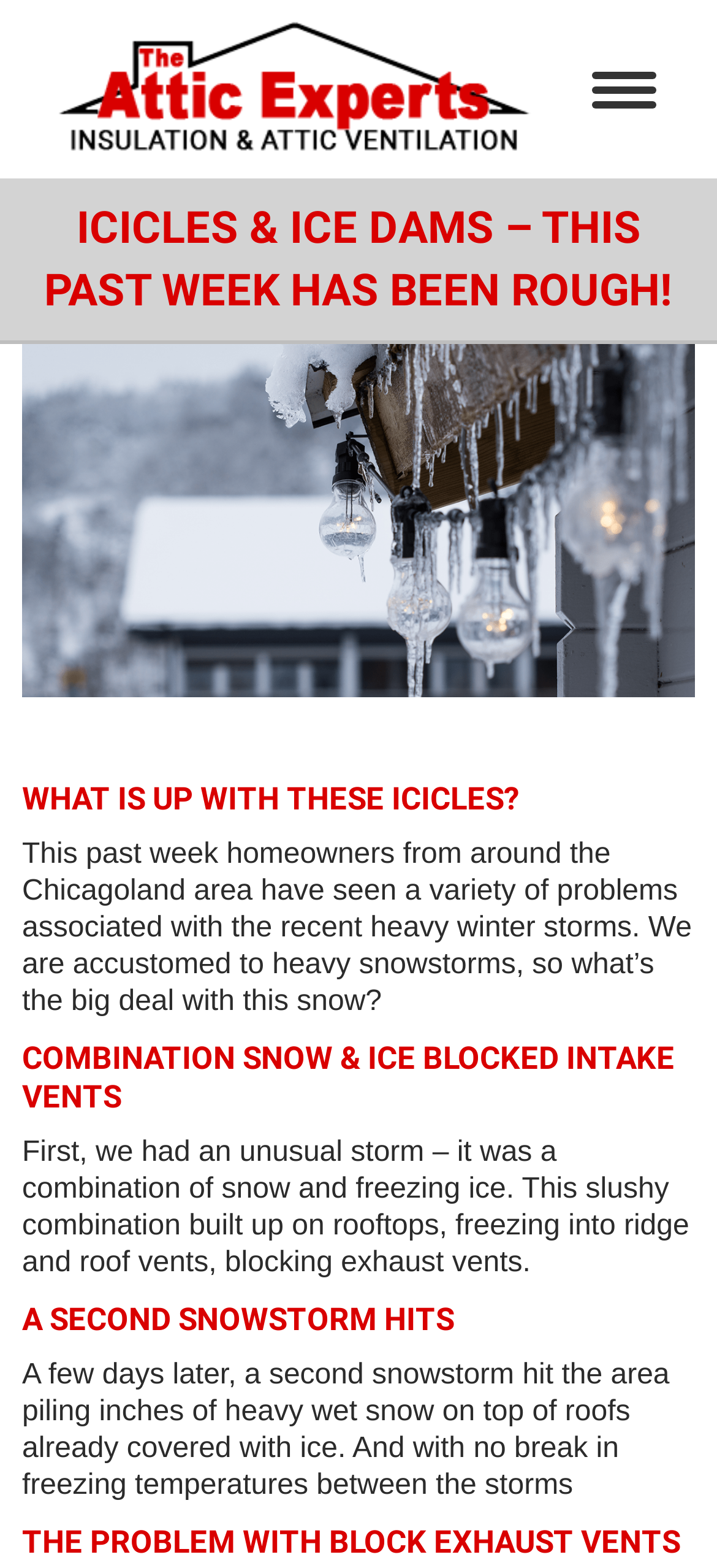Please examine the image and provide a detailed answer to the question: Where are the homeowners from?

The webpage mentions that homeowners from around the Chicagoland area have seen a variety of problems associated with the recent heavy winter storms.